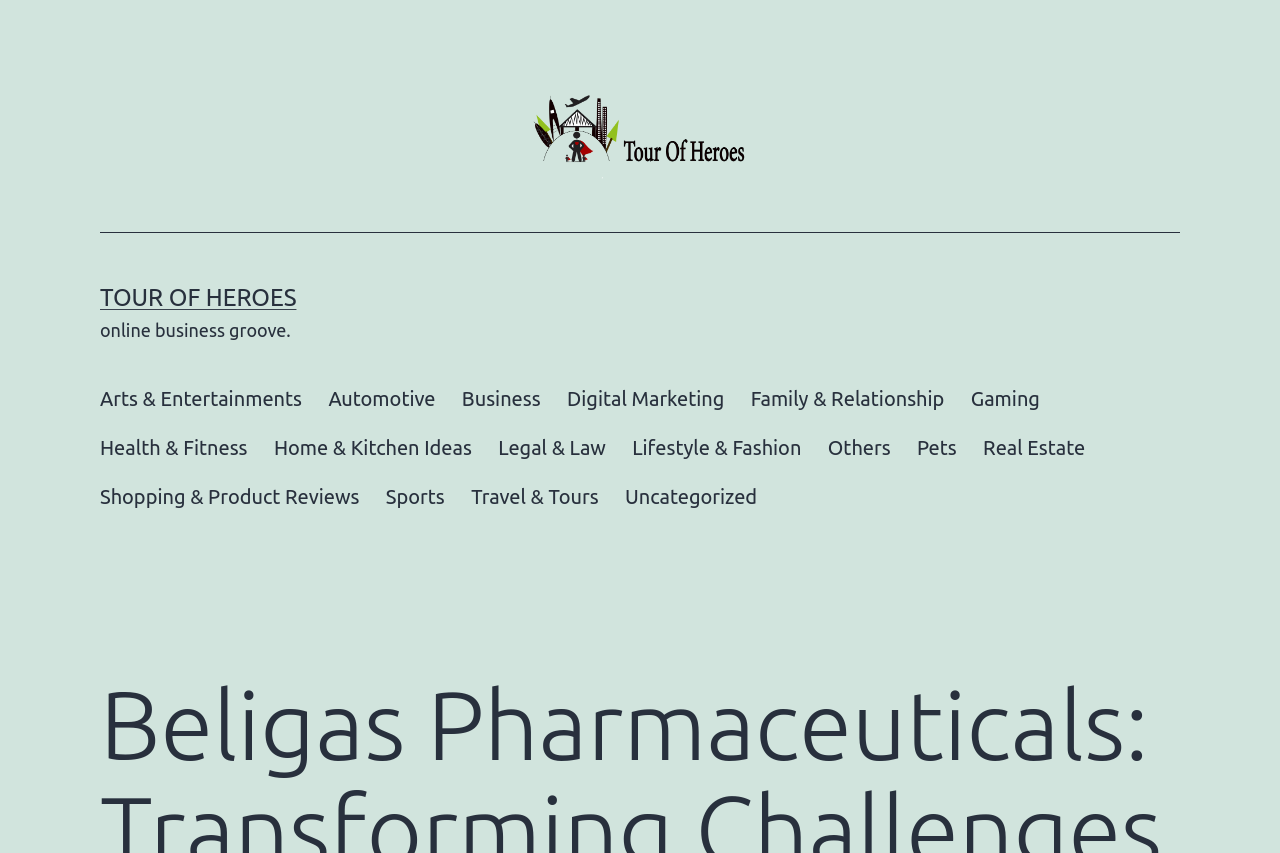Please provide a detailed answer to the question below by examining the image:
What is the image associated with the 'tour of heroes' link?

The 'tour of heroes' link has an associated image with the same name, which is located above the link.